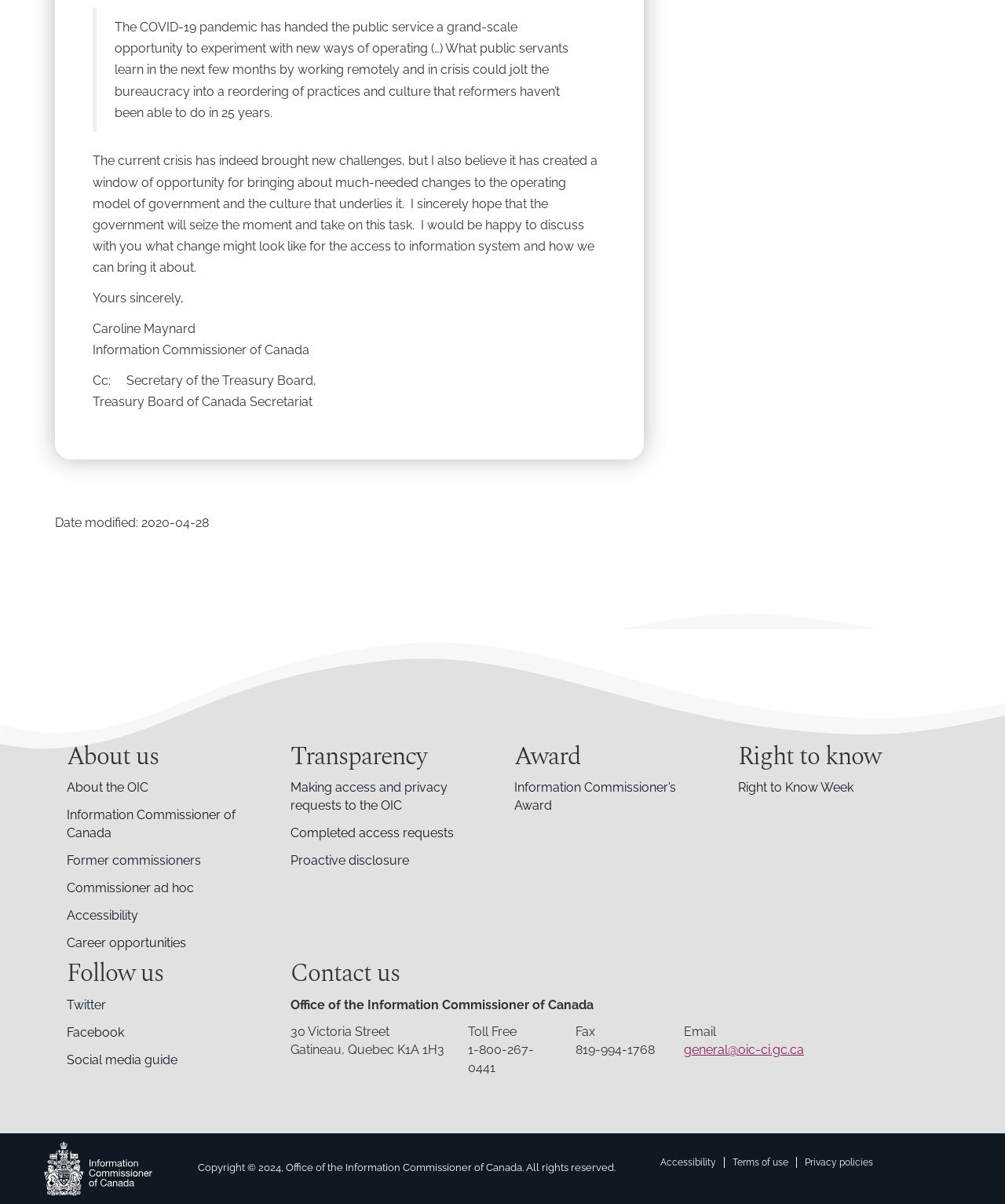Kindly determine the bounding box coordinates for the area that needs to be clicked to execute this instruction: "Send an email to general@oic-ci.gc.ca".

[0.68, 0.866, 0.8, 0.878]